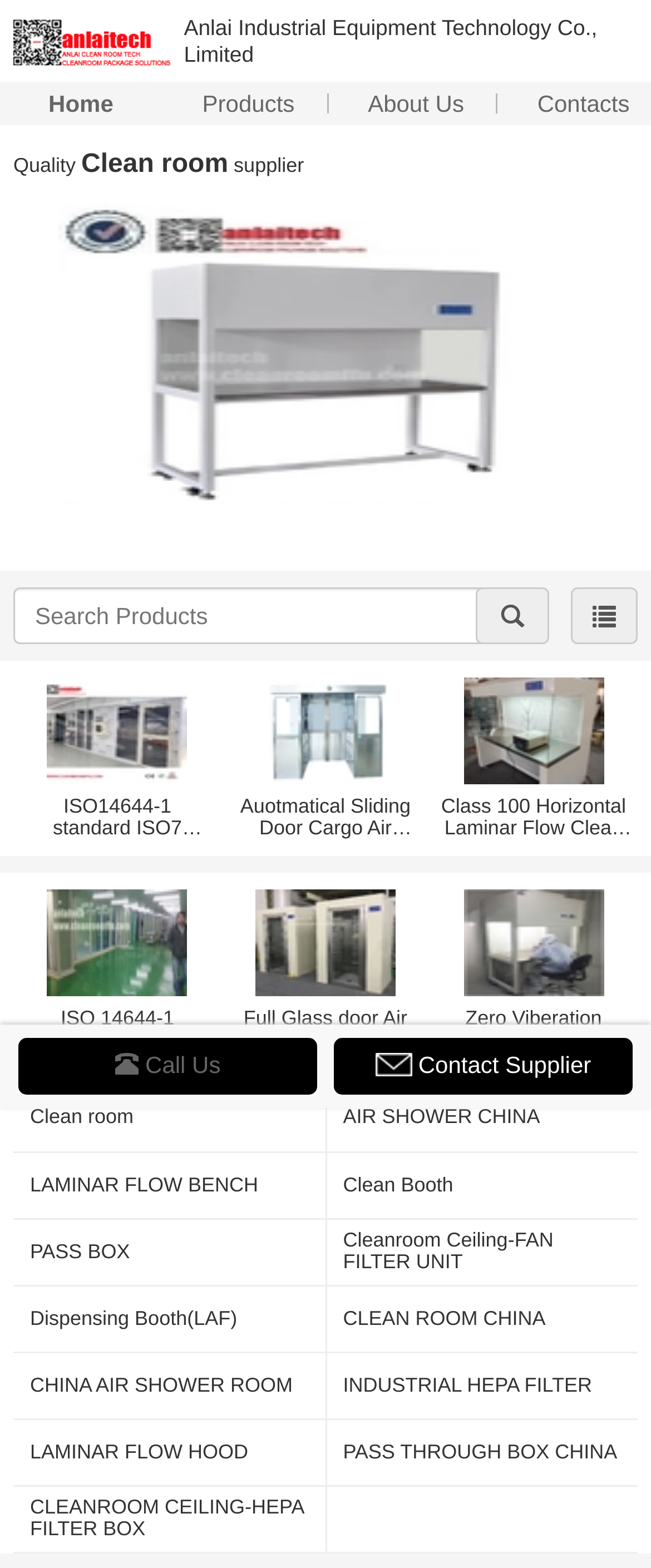How many product categories are listed in the table?
Answer the question with as much detail as you can, using the image as a reference.

The table at the bottom of the webpage lists 8 product categories, including Clean room, AIR SHOWER CHINA, LAMINAR FLOW BENCH, and others.